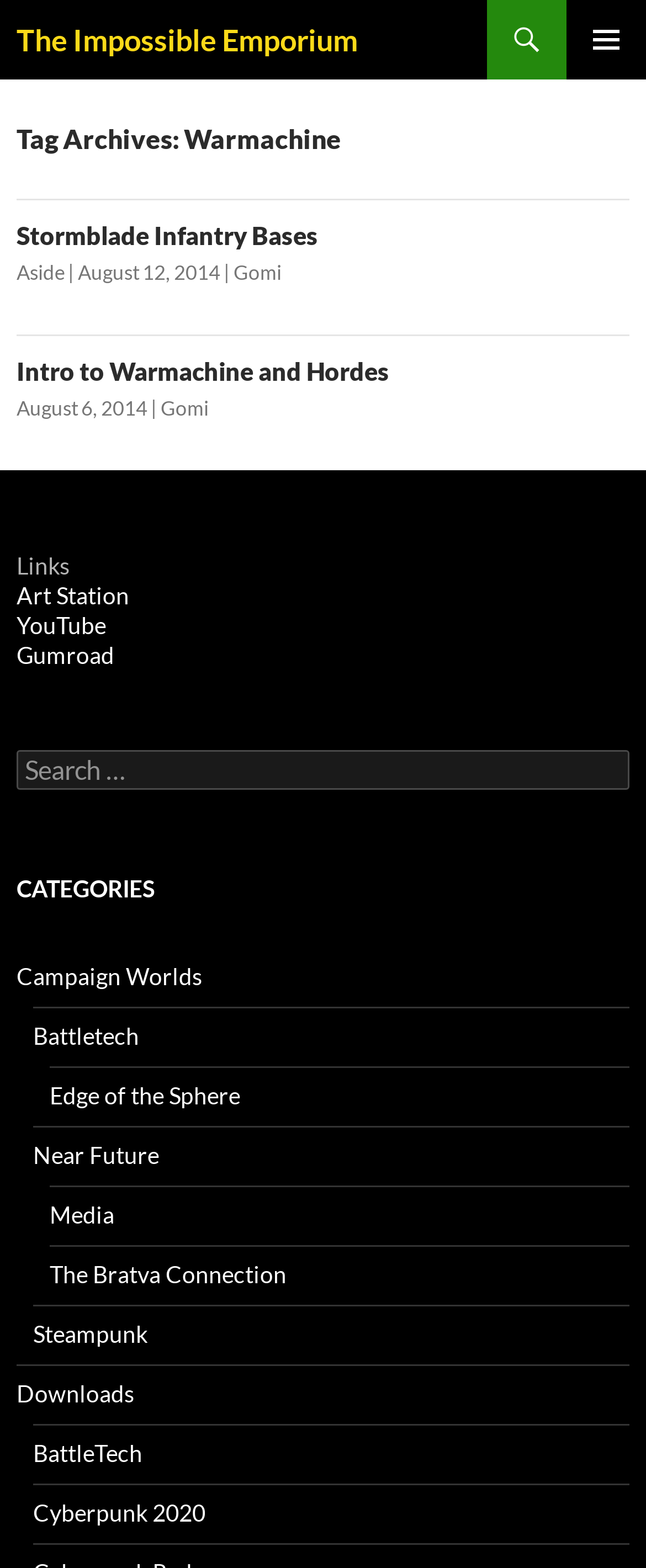Determine the bounding box coordinates (top-left x, top-left y, bottom-right x, bottom-right y) of the UI element described in the following text: The Bratva Connection

[0.077, 0.804, 0.444, 0.822]